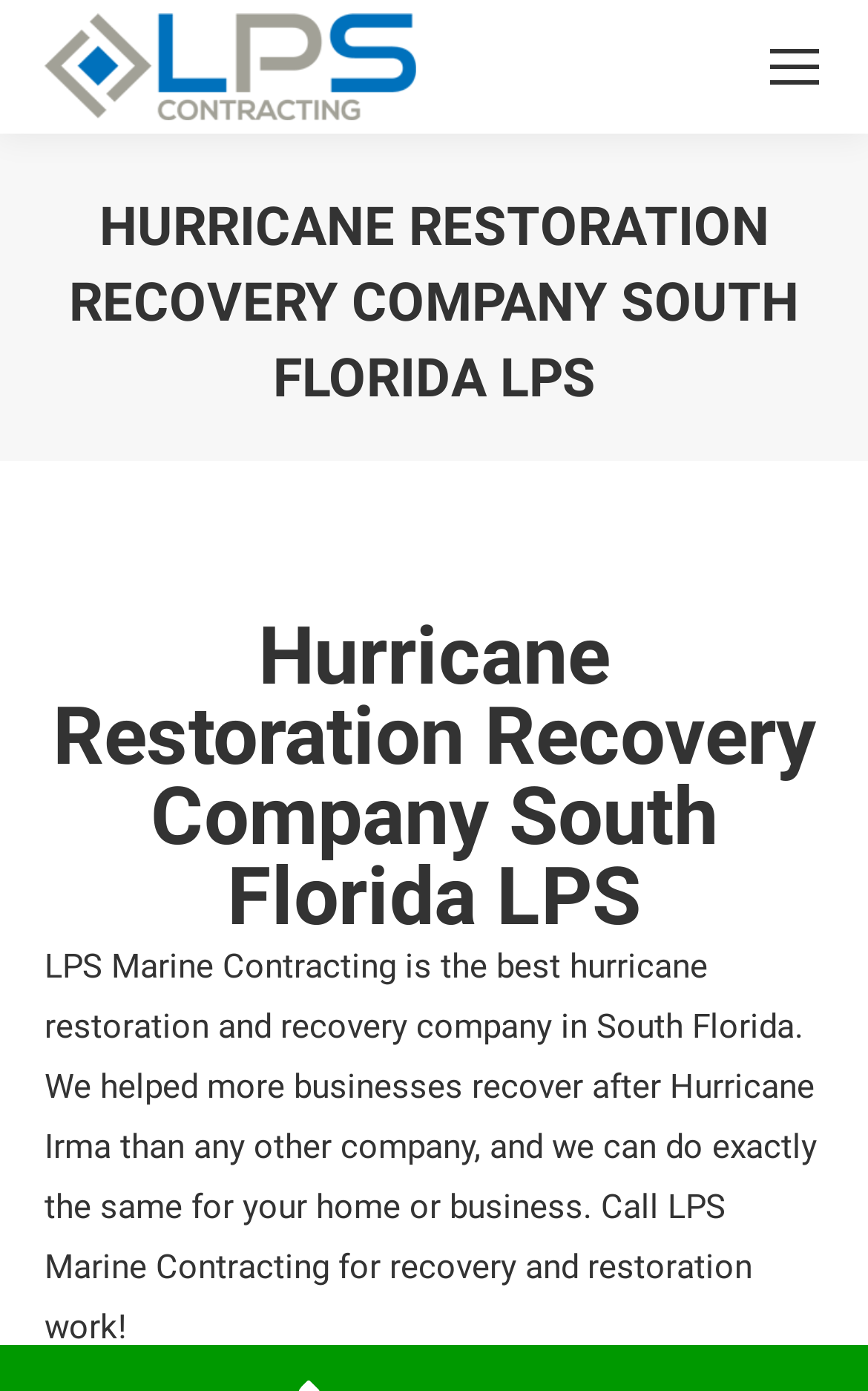Please provide a comprehensive response to the question based on the details in the image: What is the company name?

I found the company name by looking at the link element with the text 'LPS Marine Contracting' which is also accompanied by an image with the same name. This suggests that it is the company name.